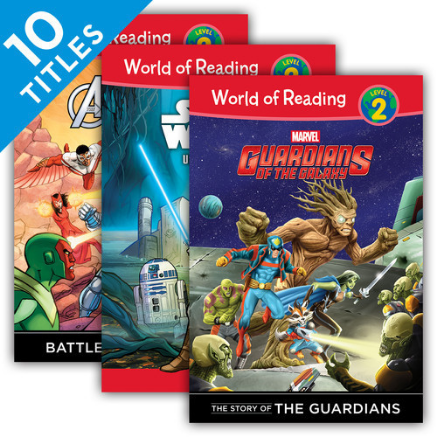Please provide a comprehensive response to the question based on the details in the image: What is the purpose of this collection for children?

The collection is designed to support emerging readers with relatable stories and characters, aligning with educational standards while providing enjoyment through popular themes and adventures.